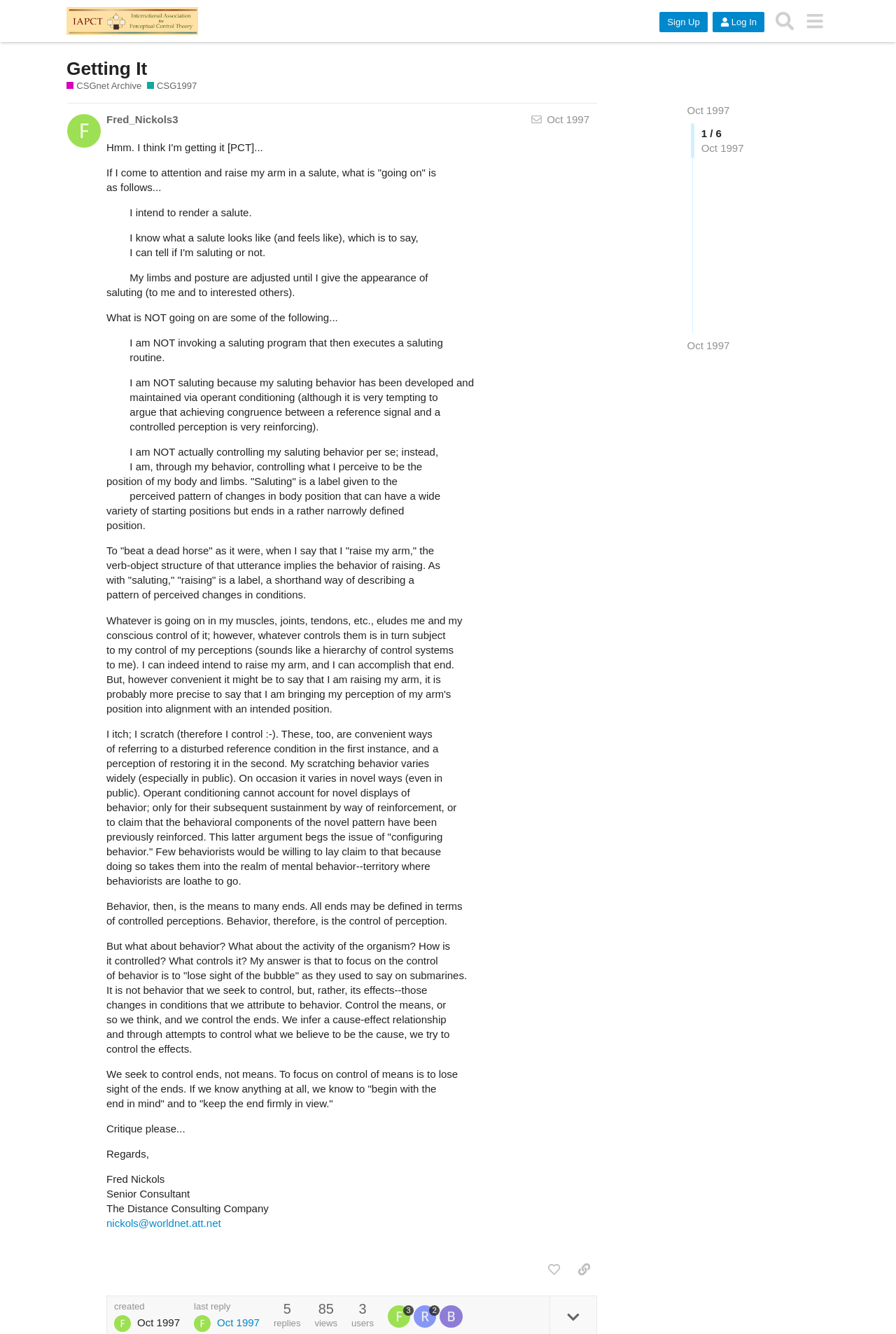How many subcategories are there in CSGnet? Analyze the screenshot and reply with just one word or a short phrase.

29